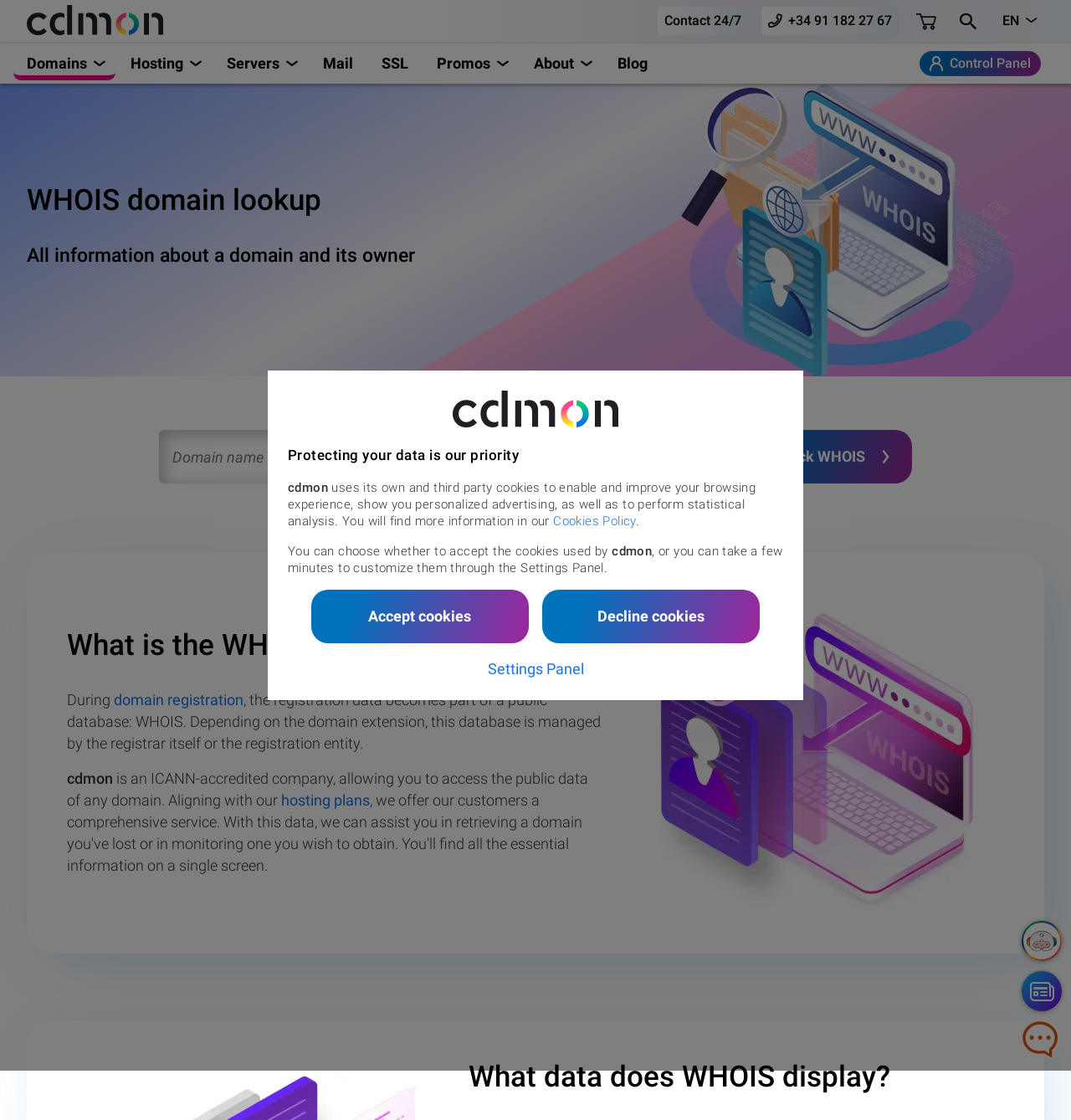Identify the bounding box coordinates of the clickable region to carry out the given instruction: "Contact 24/7".

[0.614, 0.006, 0.698, 0.032]